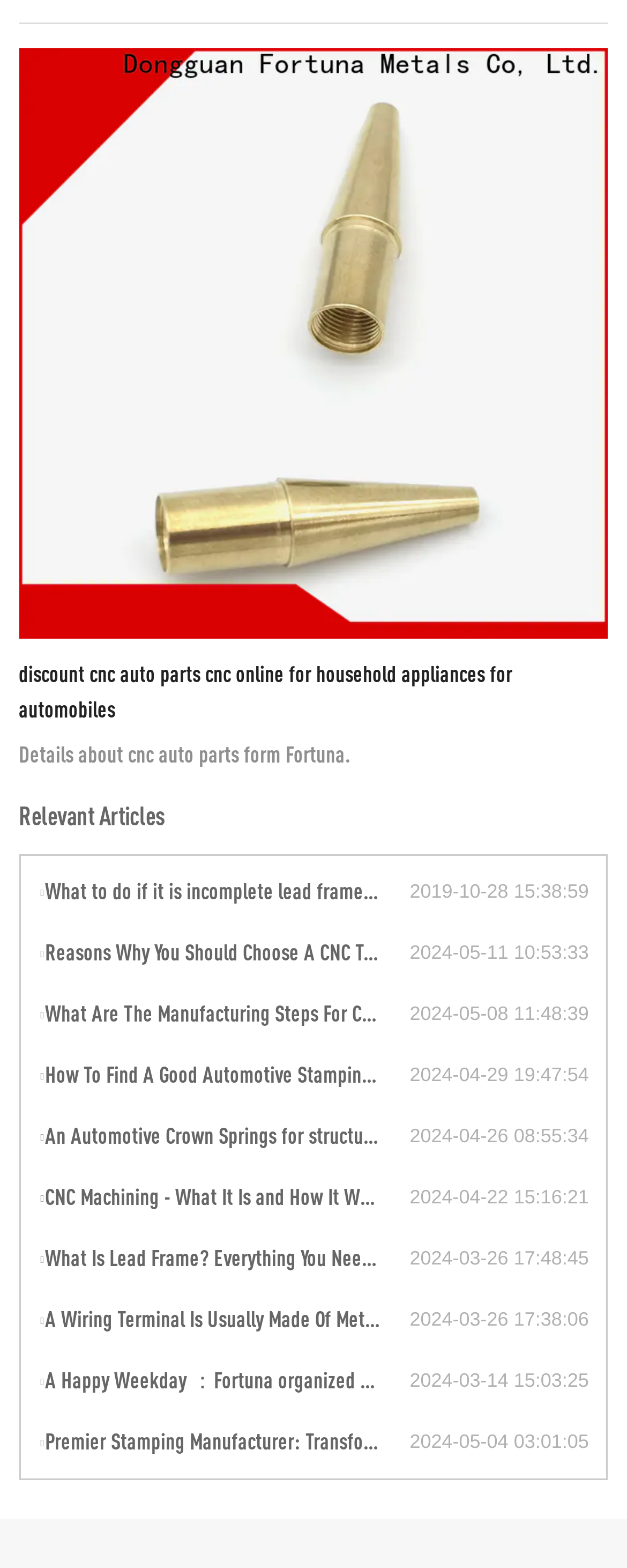What is the topic of the first article?
Provide a well-explained and detailed answer to the question.

The first article is about CNC auto parts, which can be inferred from the link text 'discount cnc auto parts cnc online for household appliances for automobiles' and the image description 'discount cnc auto parts cnc online for household appliances for automobiles'.